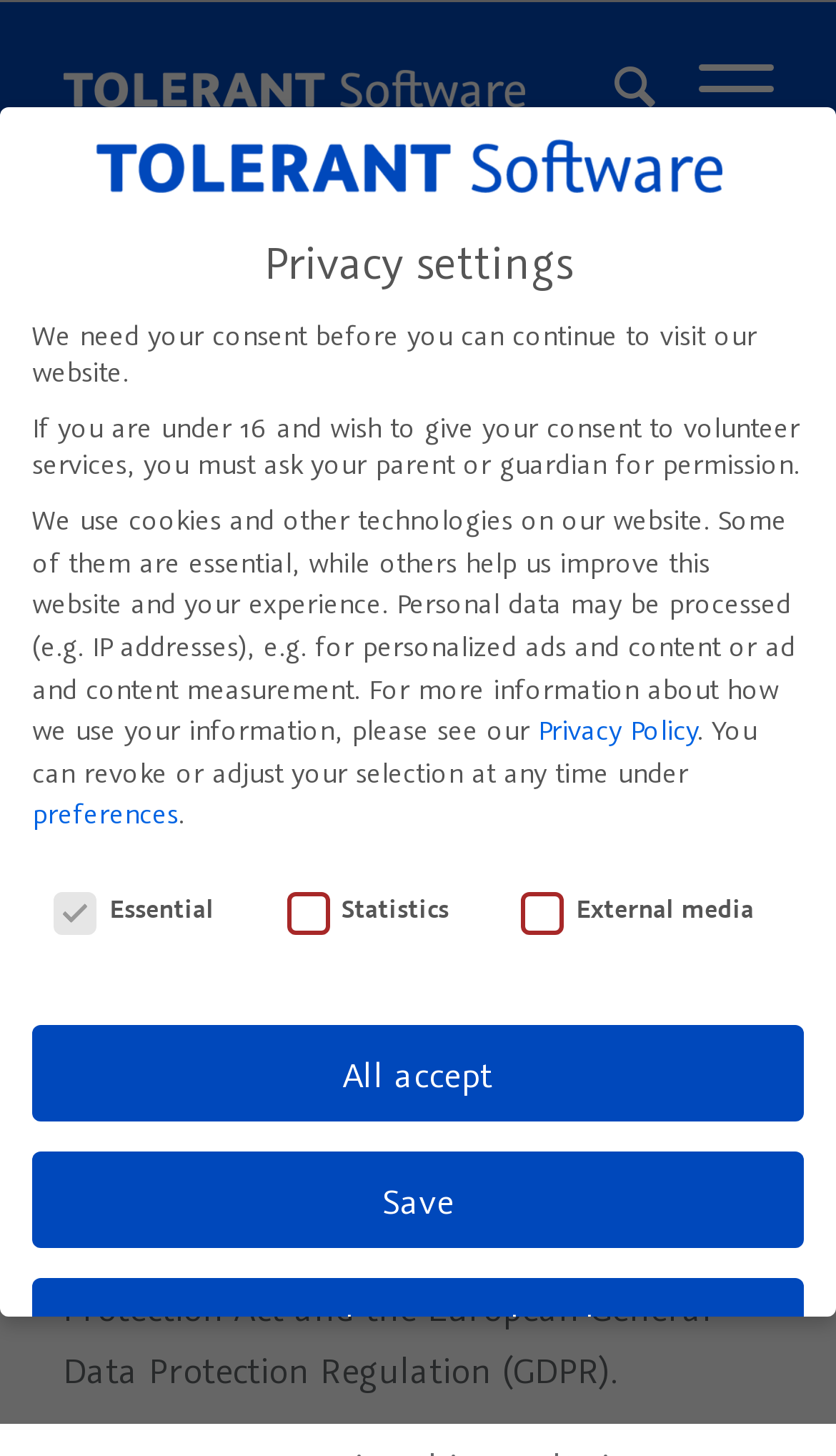Please find the bounding box coordinates of the element that you should click to achieve the following instruction: "Open the Menu". The coordinates should be presented as four float numbers between 0 and 1: [left, top, right, bottom].

[0.784, 0.001, 0.925, 0.119]